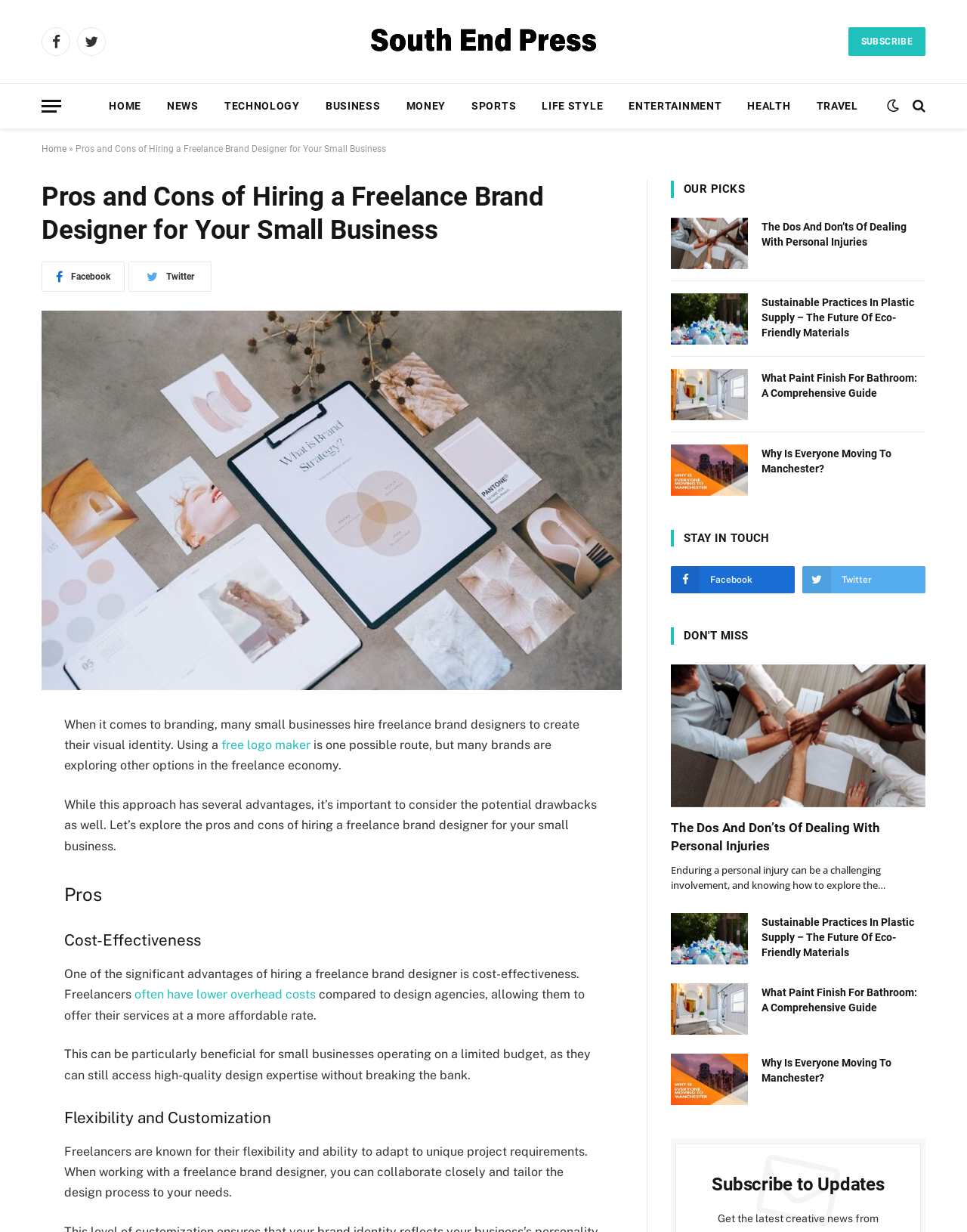Kindly determine the bounding box coordinates of the area that needs to be clicked to fulfill this instruction: "Read the article 'The Dos And Don’ts Of Dealing With Personal Injuries'".

[0.694, 0.177, 0.773, 0.218]